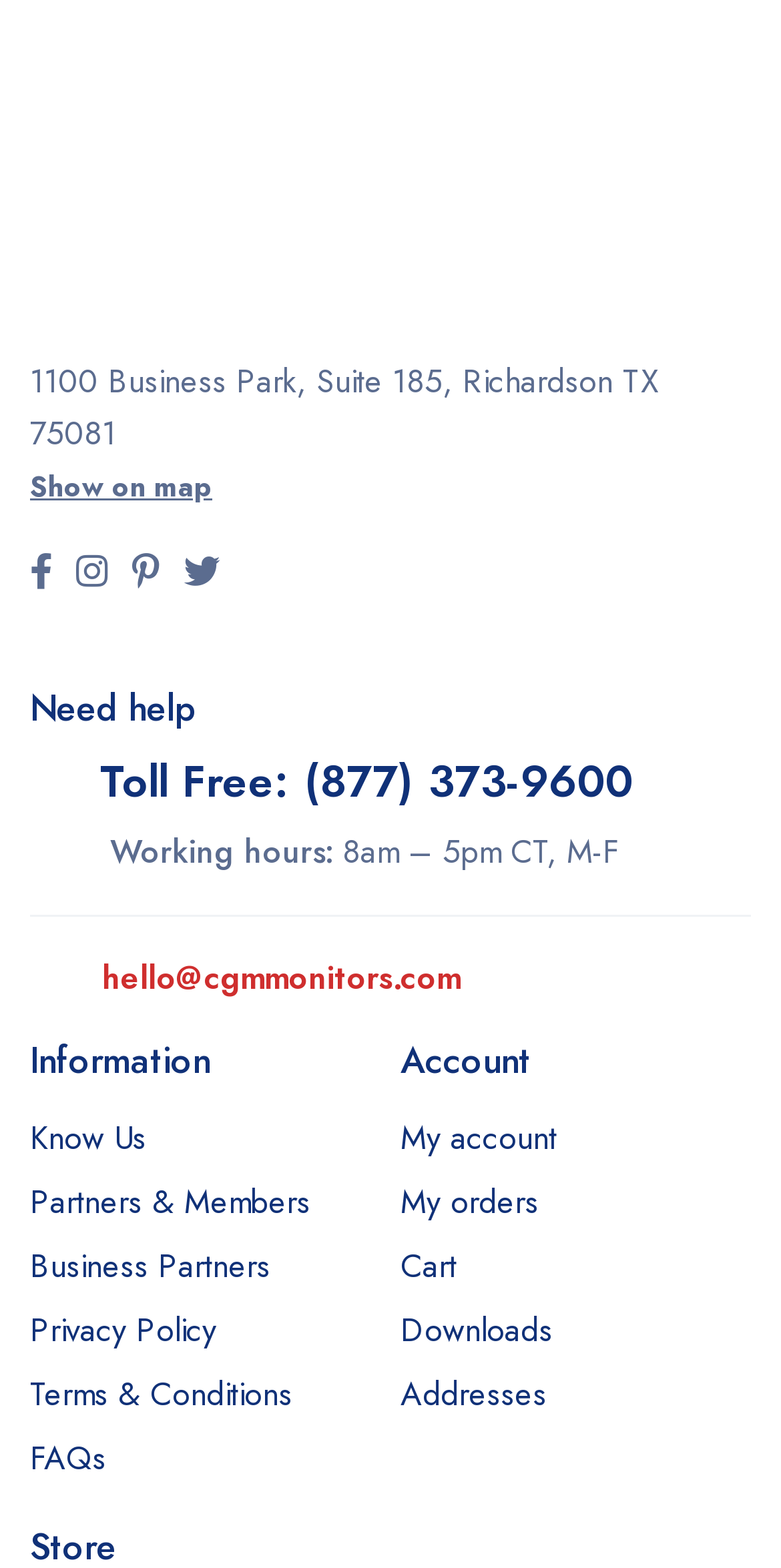Can you provide the bounding box coordinates for the element that should be clicked to implement the instruction: "Call toll free number"?

[0.39, 0.478, 0.81, 0.518]